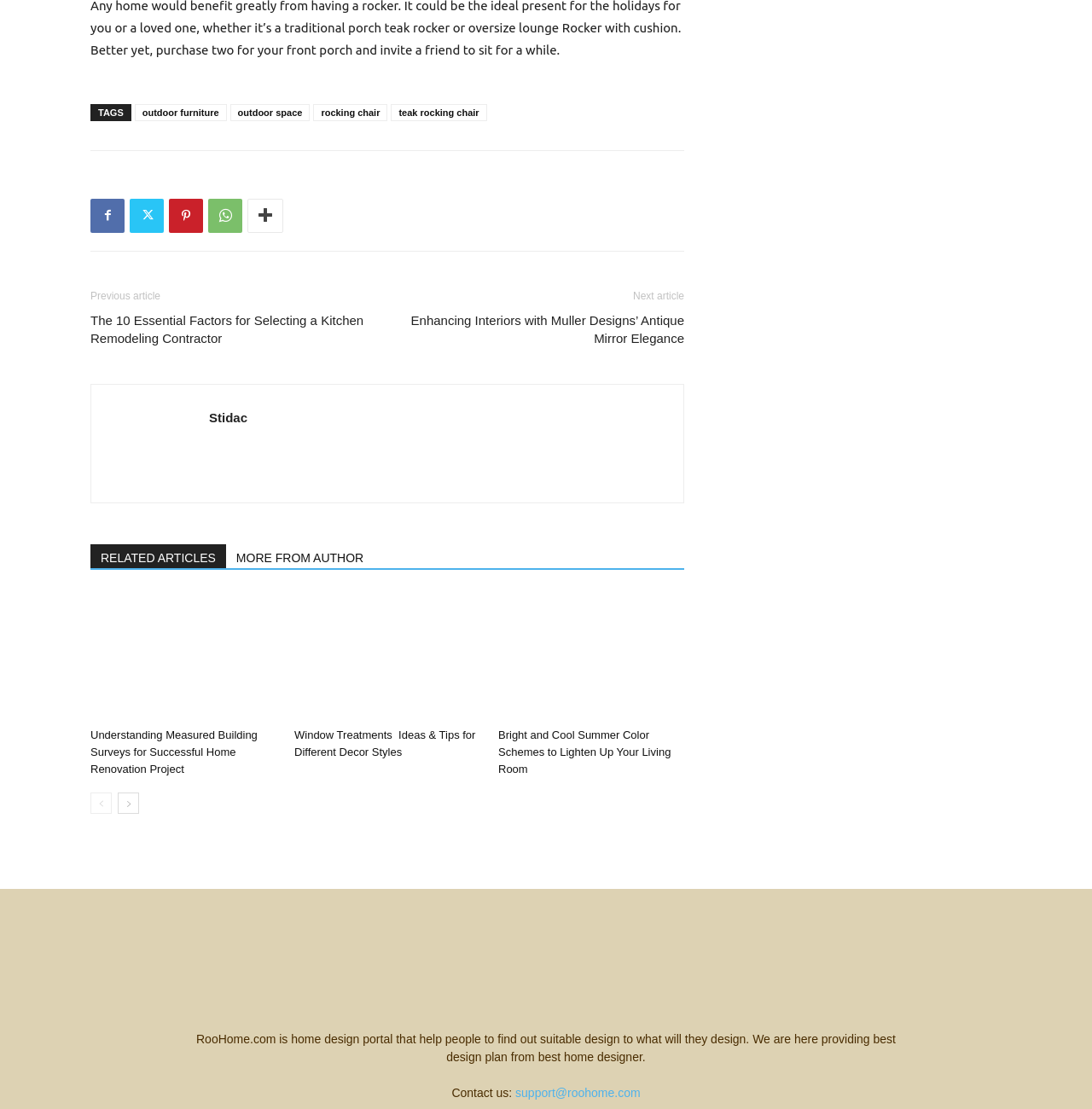Using the given description, provide the bounding box coordinates formatted as (top-left x, top-left y, bottom-right x, bottom-right y), with all values being floating point numbers between 0 and 1. Description: RELATED ARTICLES

[0.083, 0.491, 0.207, 0.512]